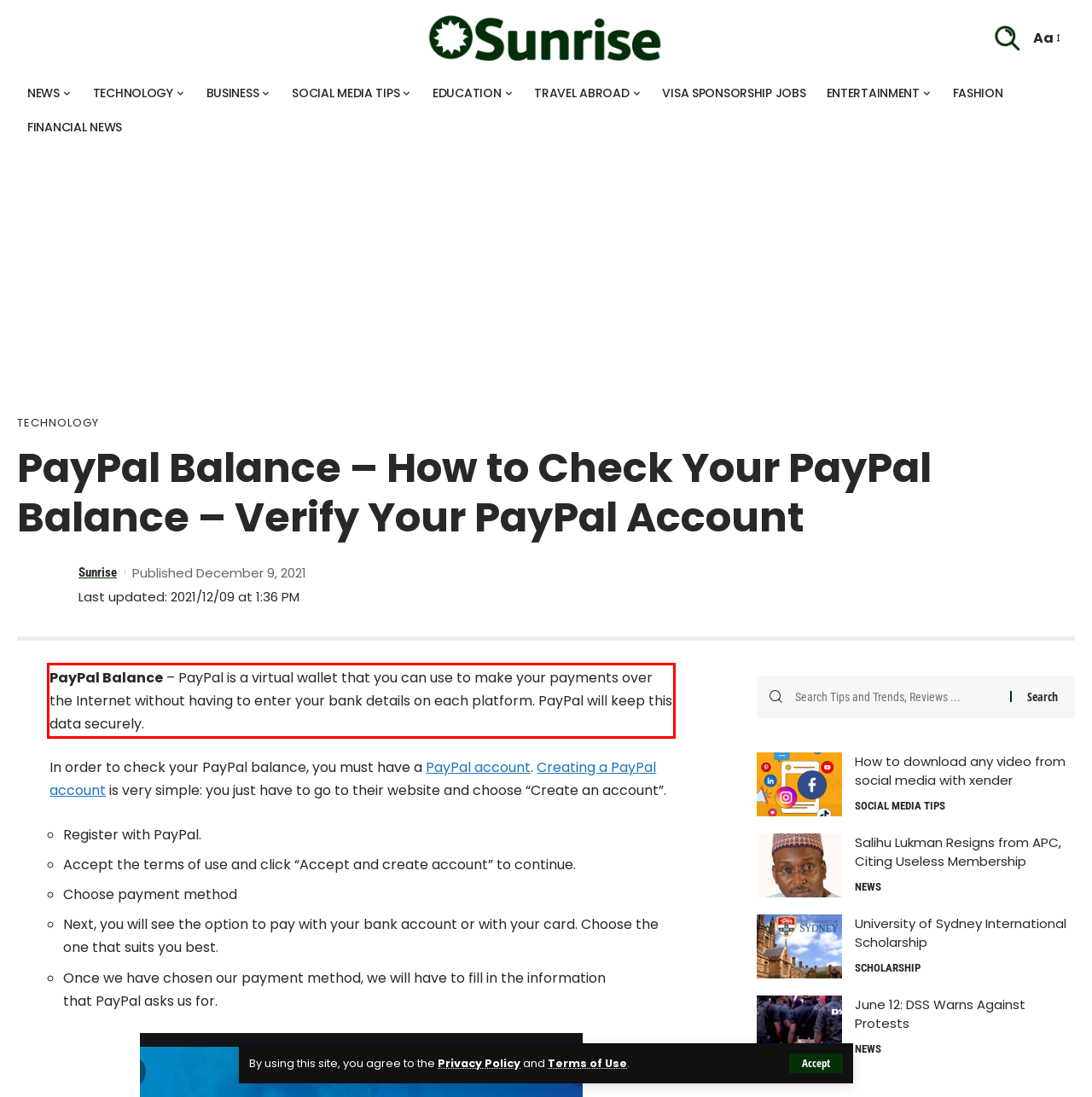You have a screenshot with a red rectangle around a UI element. Recognize and extract the text within this red bounding box using OCR.

PayPal Balance – PayPal is a virtual wallet that you can use to make your payments over the Internet without having to enter your bank details on each platform. PayPal will keep this data securely.